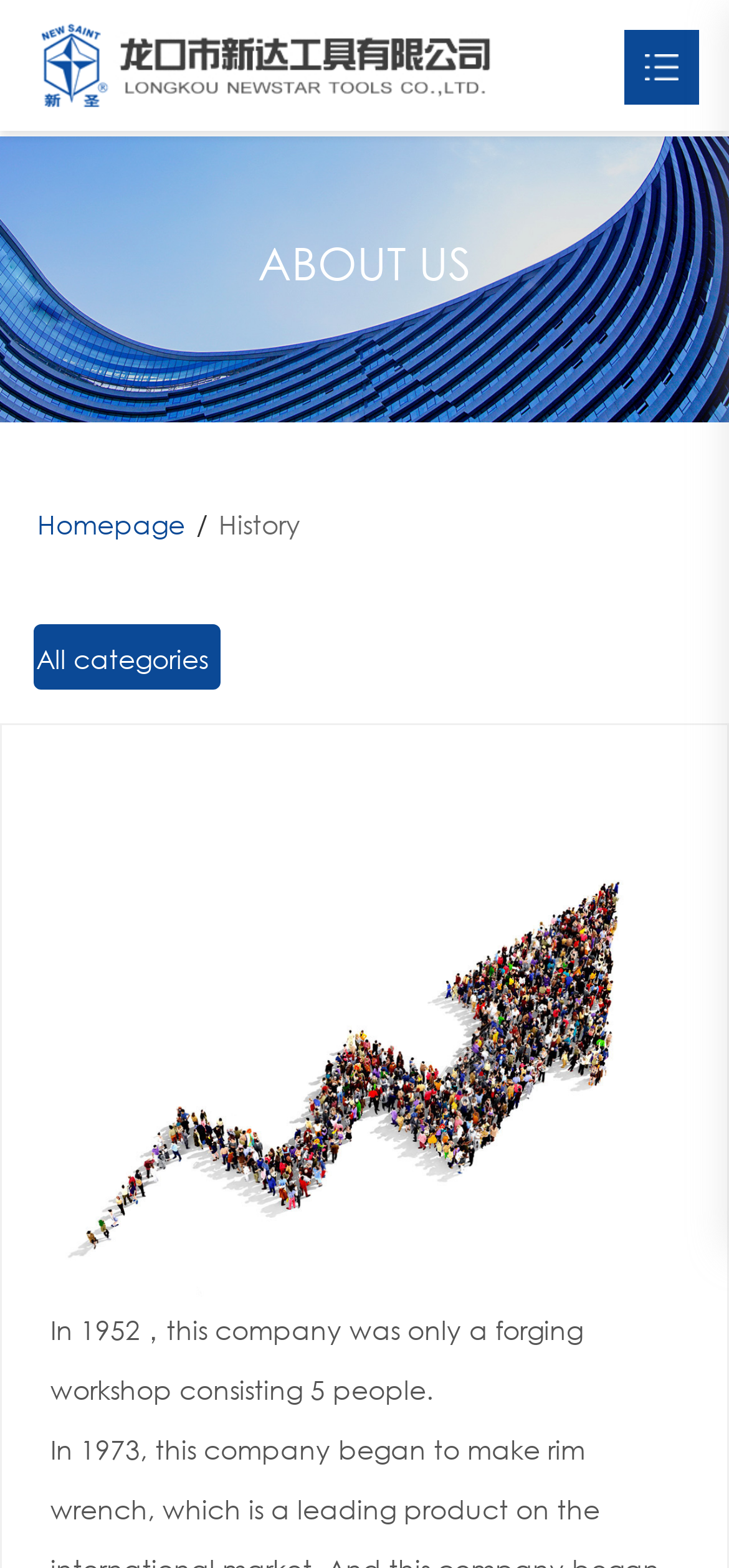Locate the bounding box coordinates of the clickable region necessary to complete the following instruction: "Click the Home link". Provide the coordinates in the format of four float numbers between 0 and 1, i.e., [left, top, right, bottom].

[0.05, 0.083, 0.95, 0.138]